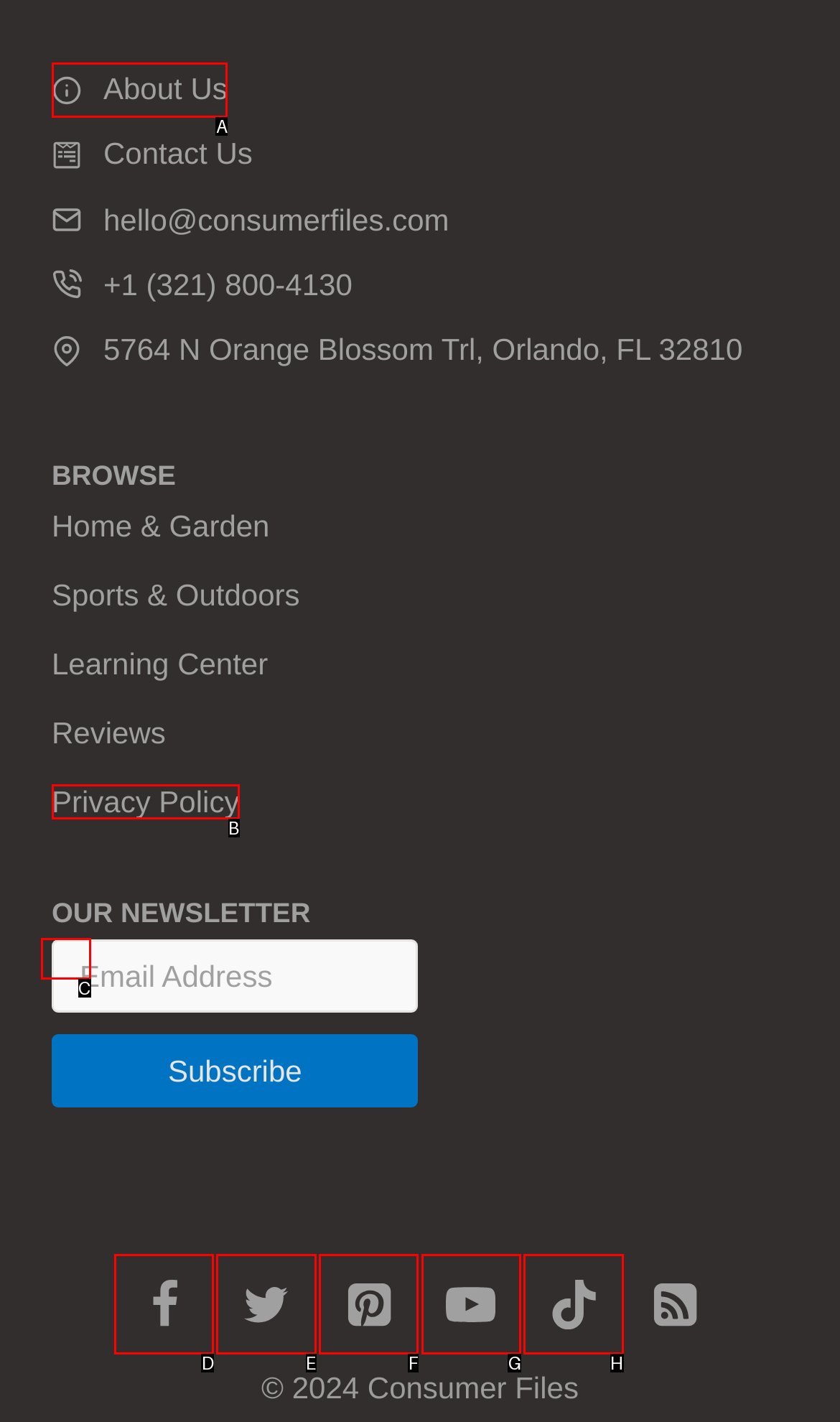Tell me which one HTML element best matches the description: Privacy Policy
Answer with the option's letter from the given choices directly.

B